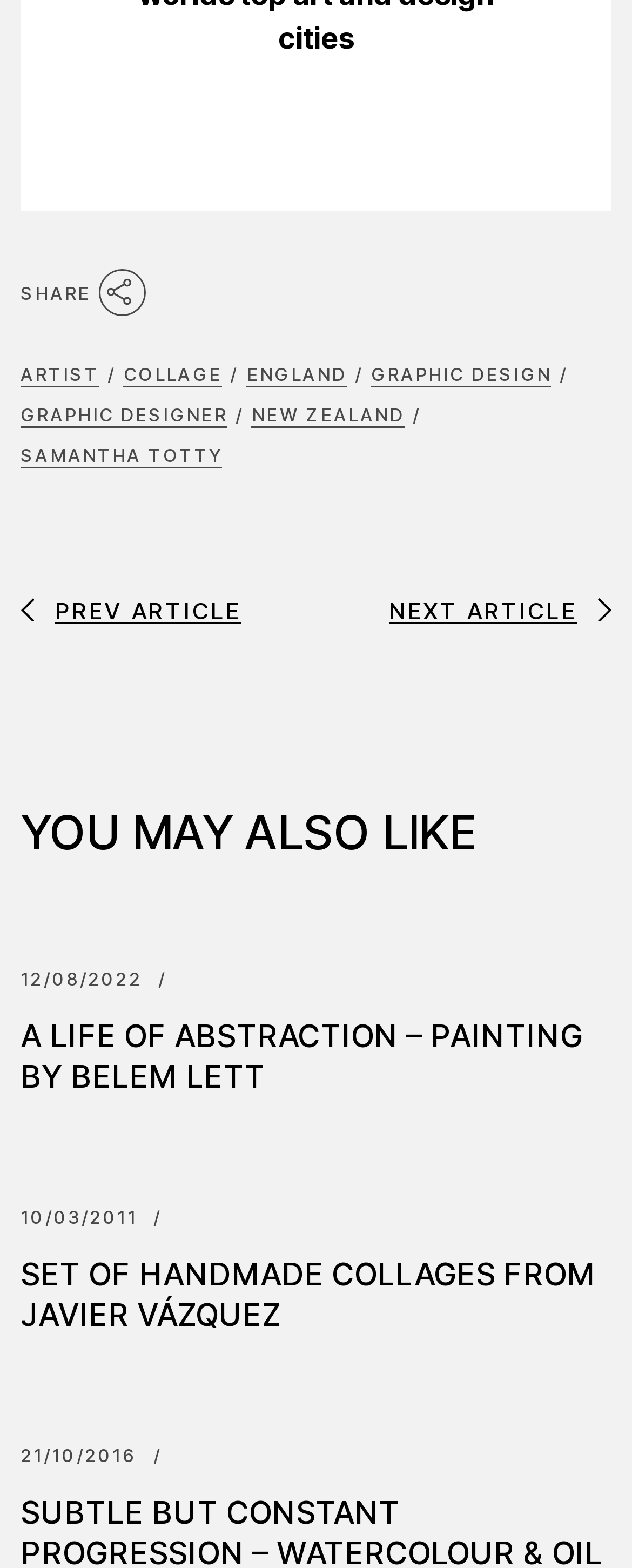Identify and provide the bounding box for the element described by: "Prev article".

[0.032, 0.381, 0.382, 0.396]